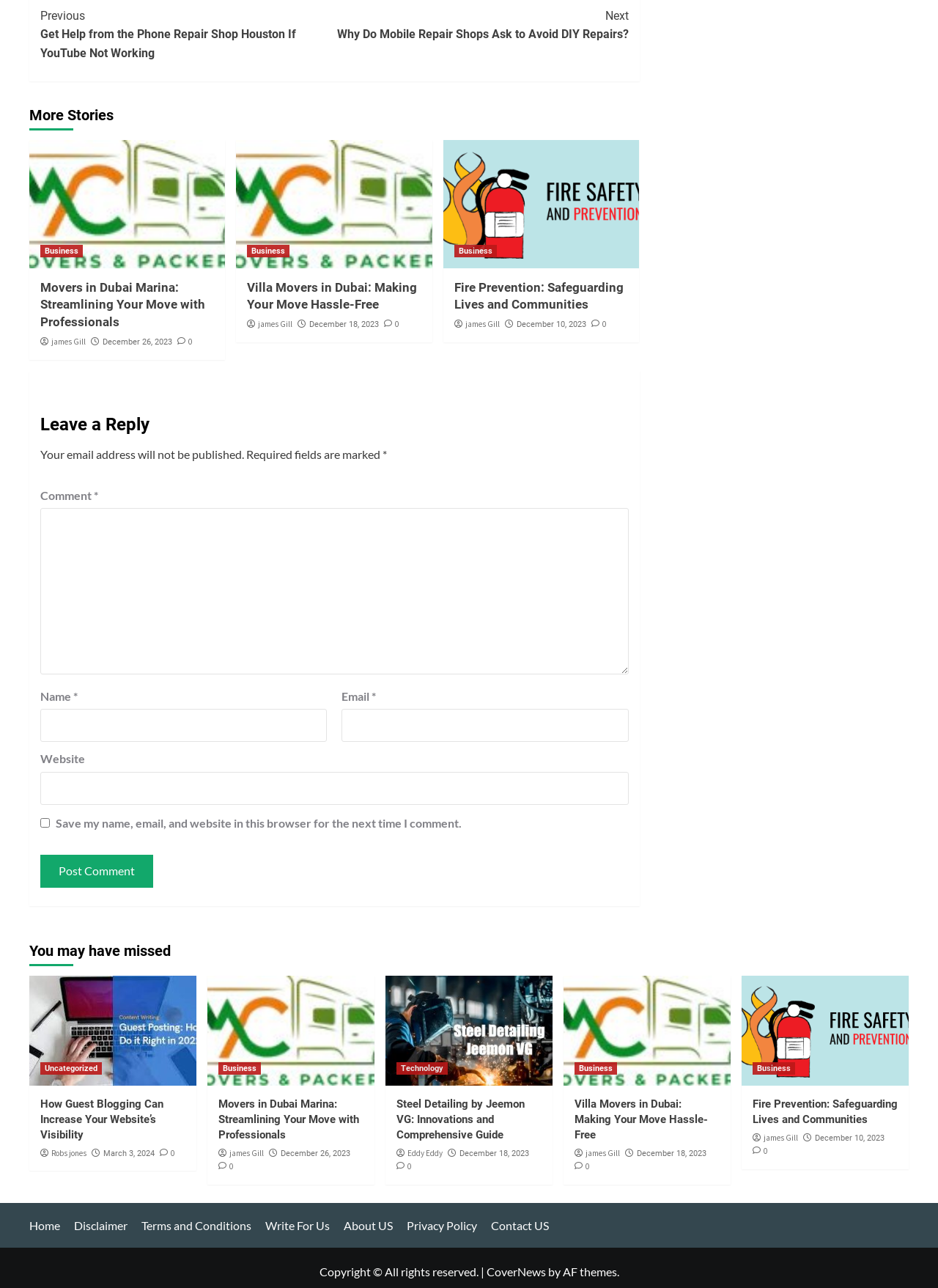What is the title of the first article?
Please look at the screenshot and answer using one word or phrase.

Movers in Dubai Marina